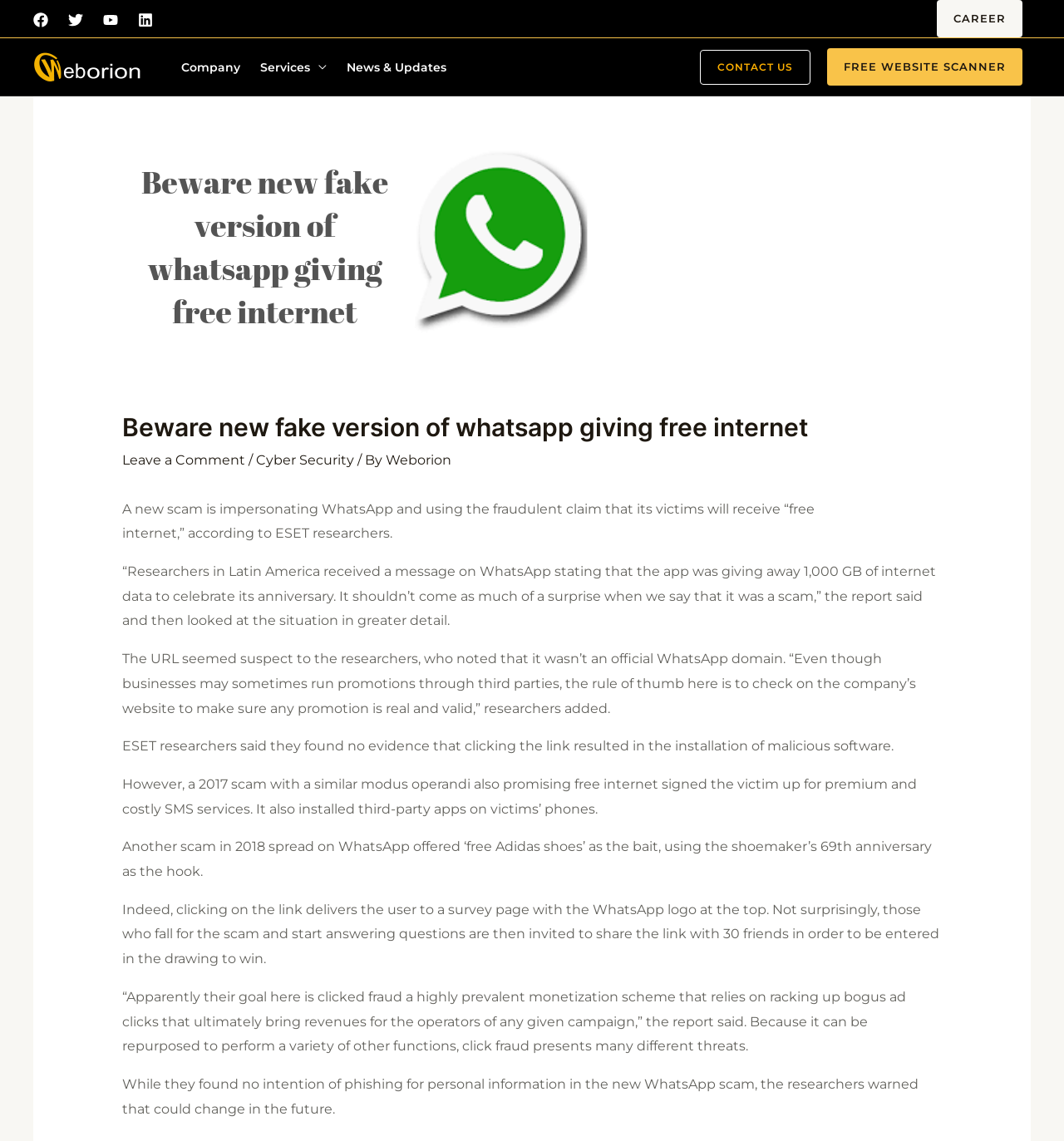What is the topic of the article?
Provide a concise answer using a single word or phrase based on the image.

WhatsApp scam